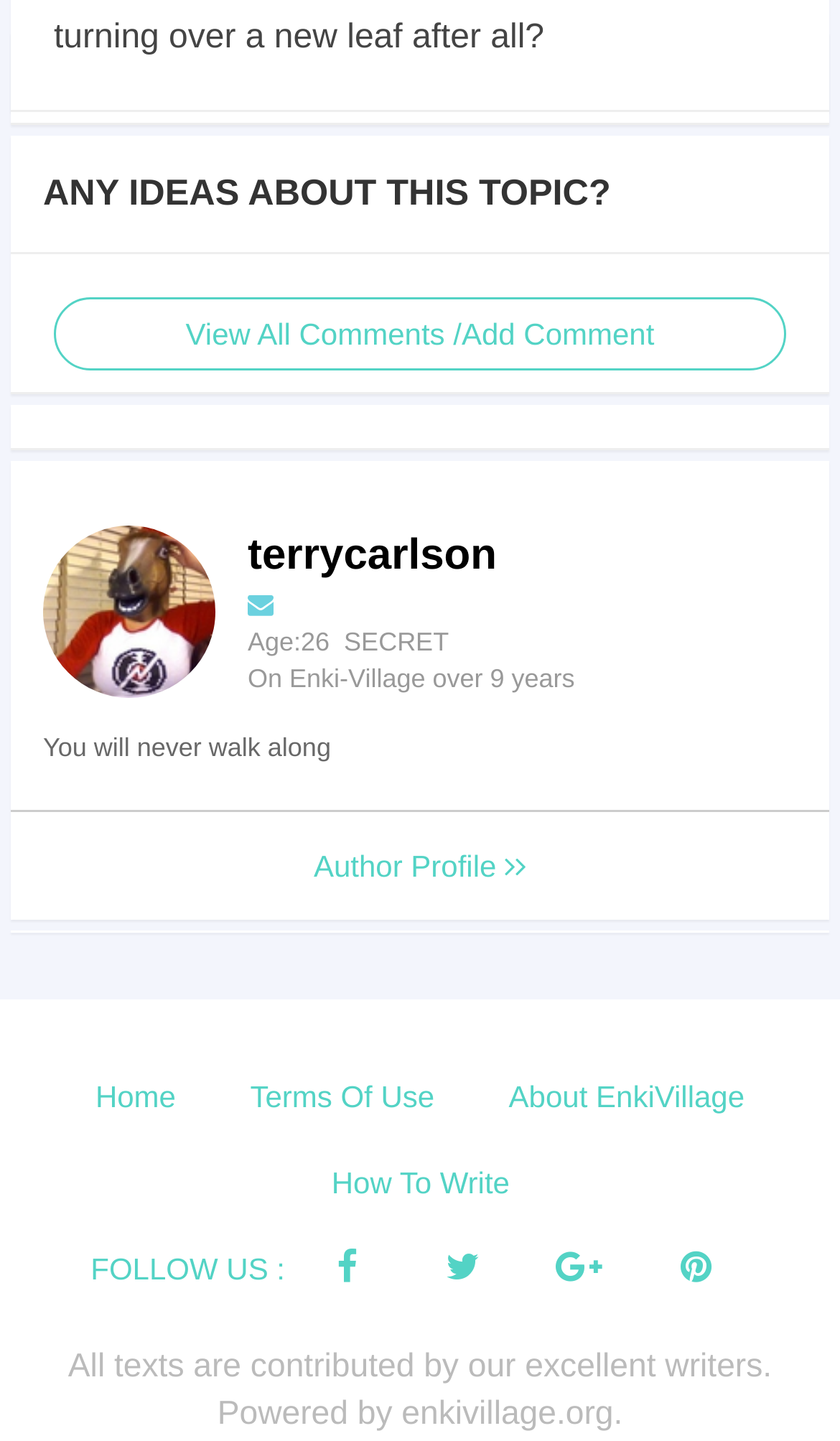Using the elements shown in the image, answer the question comprehensively: How long has the author been on Enki-Village?

The answer is obtained by looking at the StaticText element with the text 'On Enki-Village over 9 years' which is located below the author's name, indicating the duration of the author's presence on the platform.